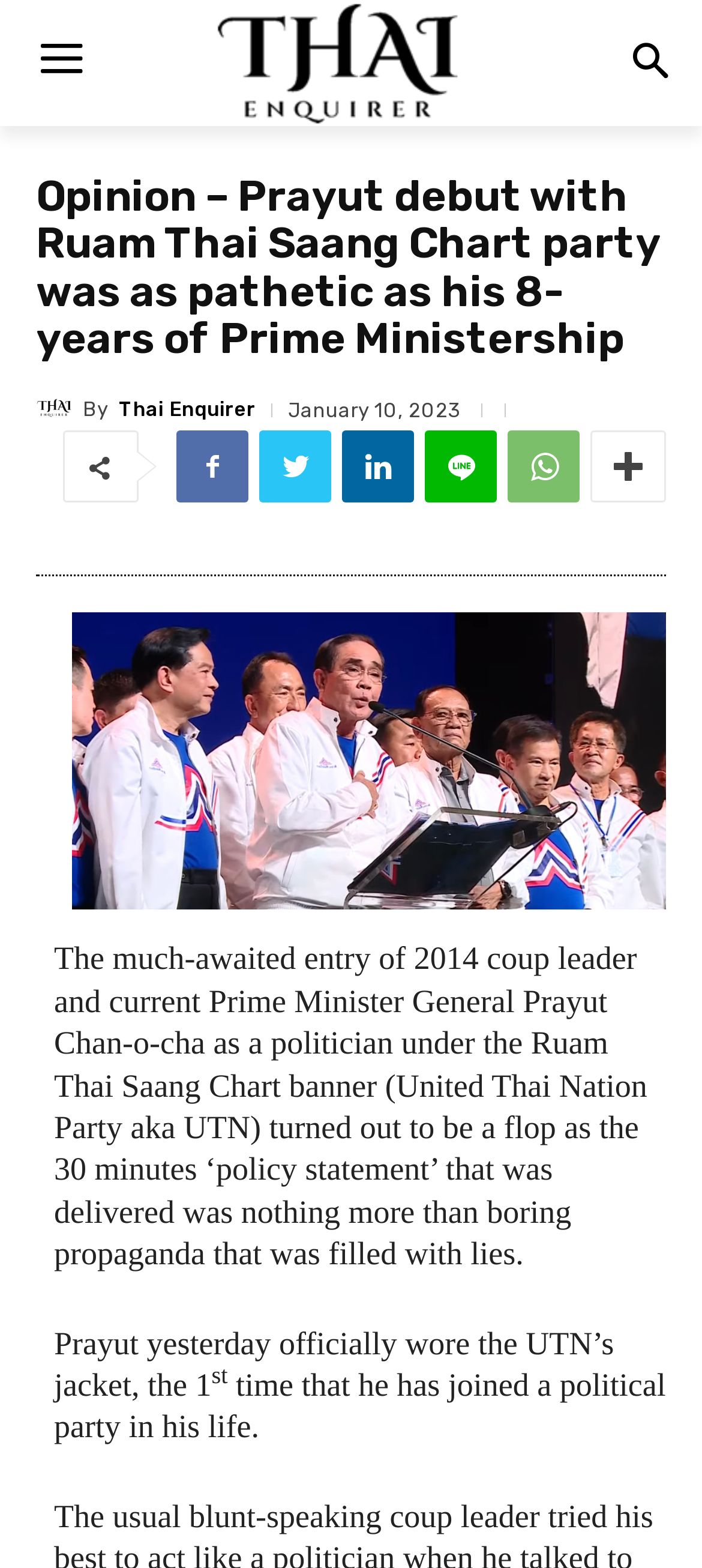Find the bounding box coordinates of the area to click in order to follow the instruction: "View article published date".

[0.41, 0.254, 0.654, 0.269]